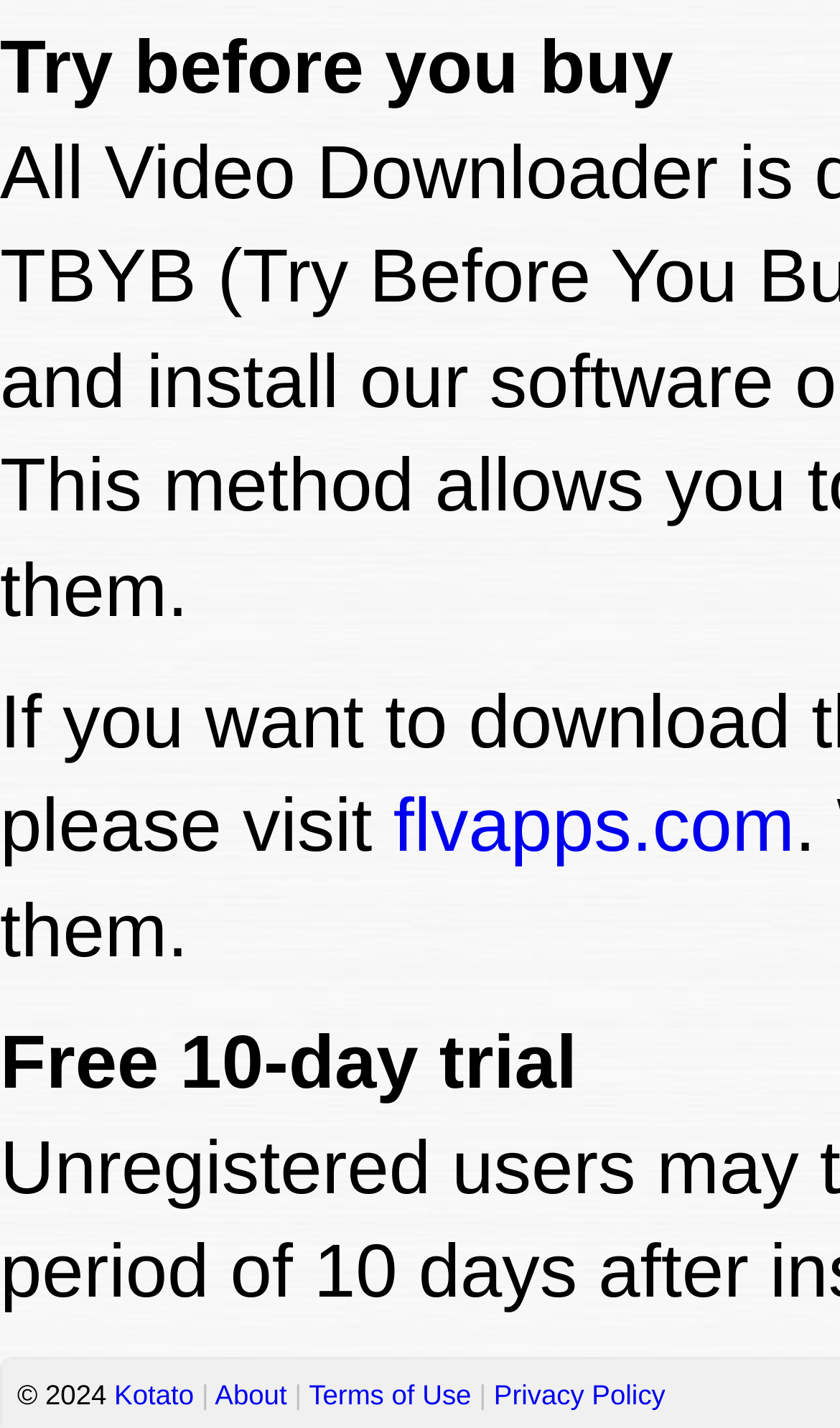Locate the UI element described by Terms of Use in the provided webpage screenshot. Return the bounding box coordinates in the format (top-left x, top-left y, bottom-right x, bottom-right y), ensuring all values are between 0 and 1.

[0.368, 0.965, 0.561, 0.988]